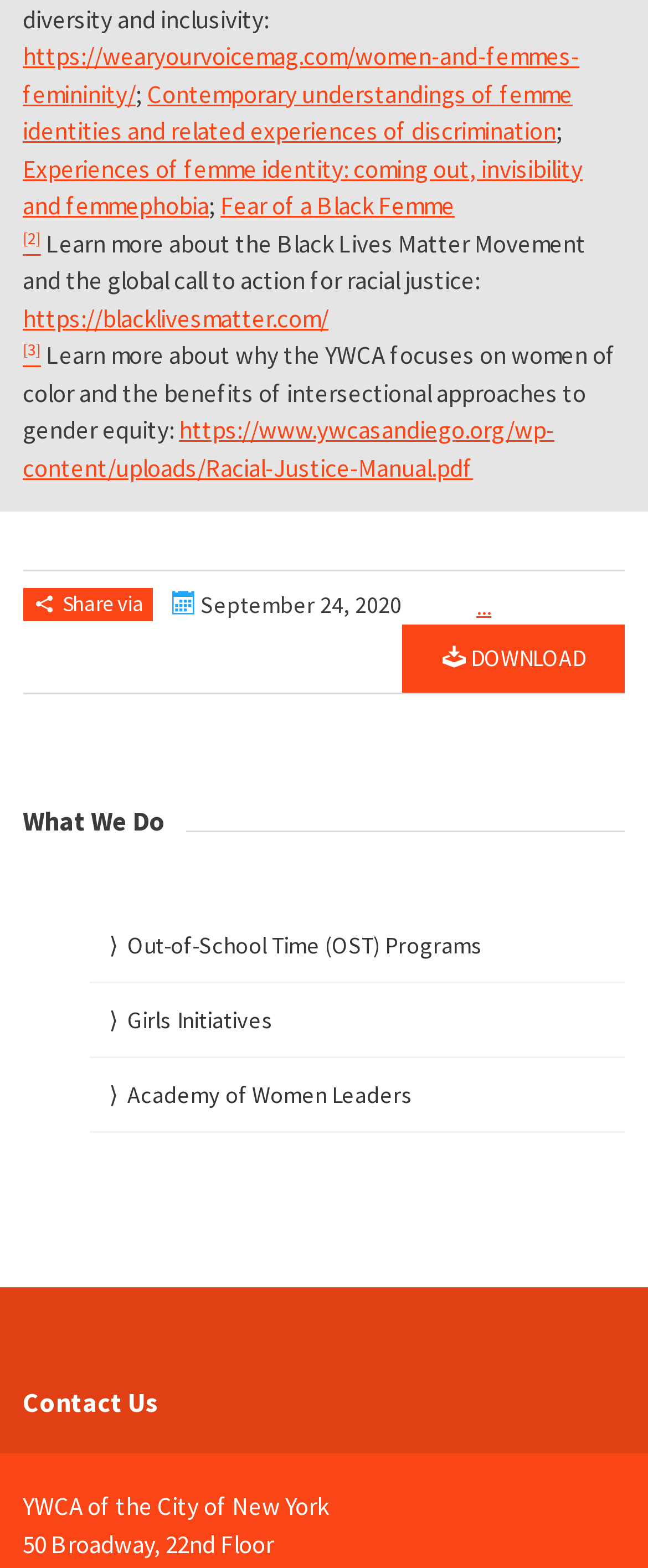Using the description: "Download", determine the UI element's bounding box coordinates. Ensure the coordinates are in the format of four float numbers between 0 and 1, i.e., [left, top, right, bottom].

[0.621, 0.398, 0.965, 0.442]